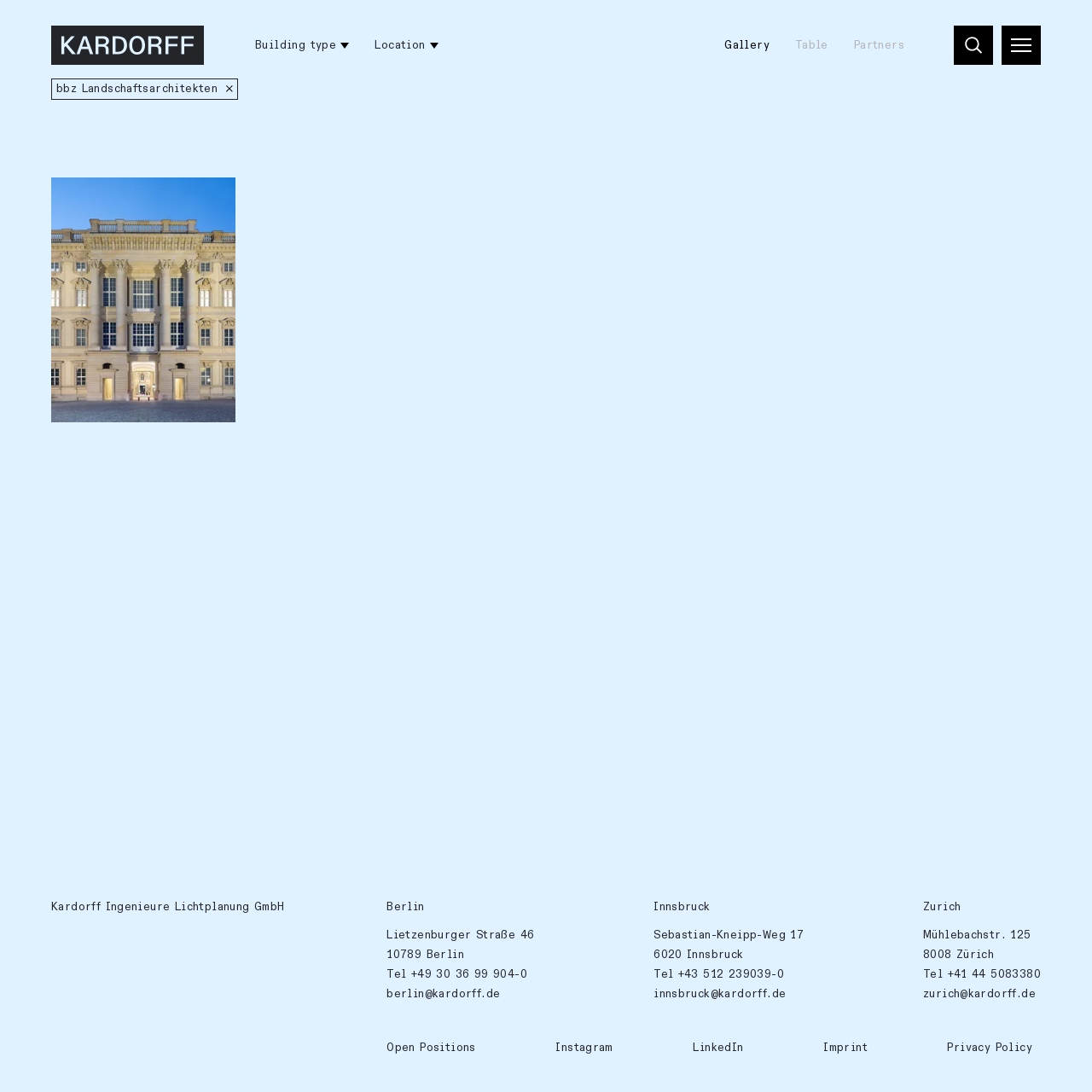Could you indicate the bounding box coordinates of the region to click in order to complete this instruction: "Search for projects".

[0.873, 0.023, 0.941, 0.059]